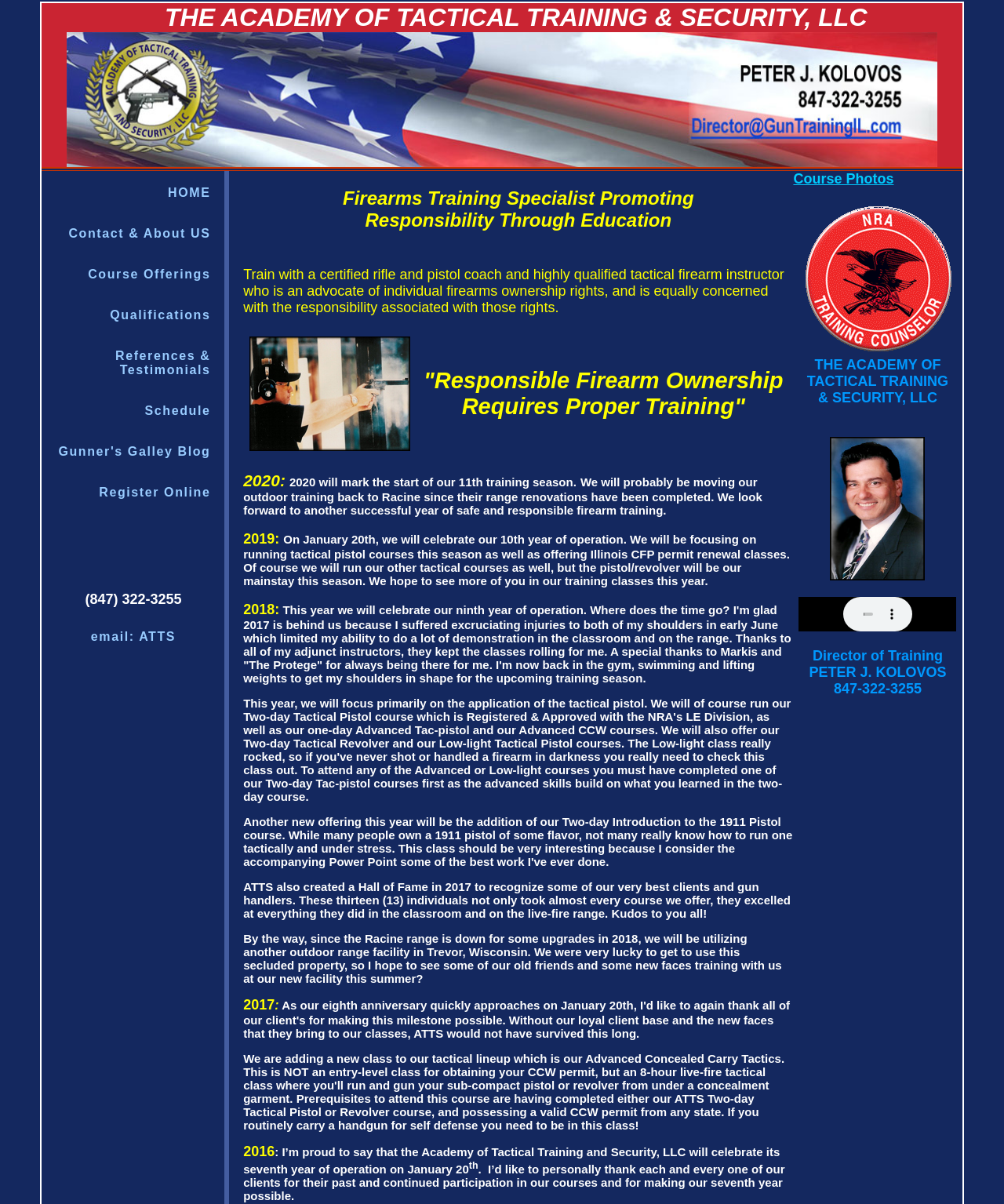What is the purpose of the academy?
Answer briefly with a single word or phrase based on the image.

Firearm training